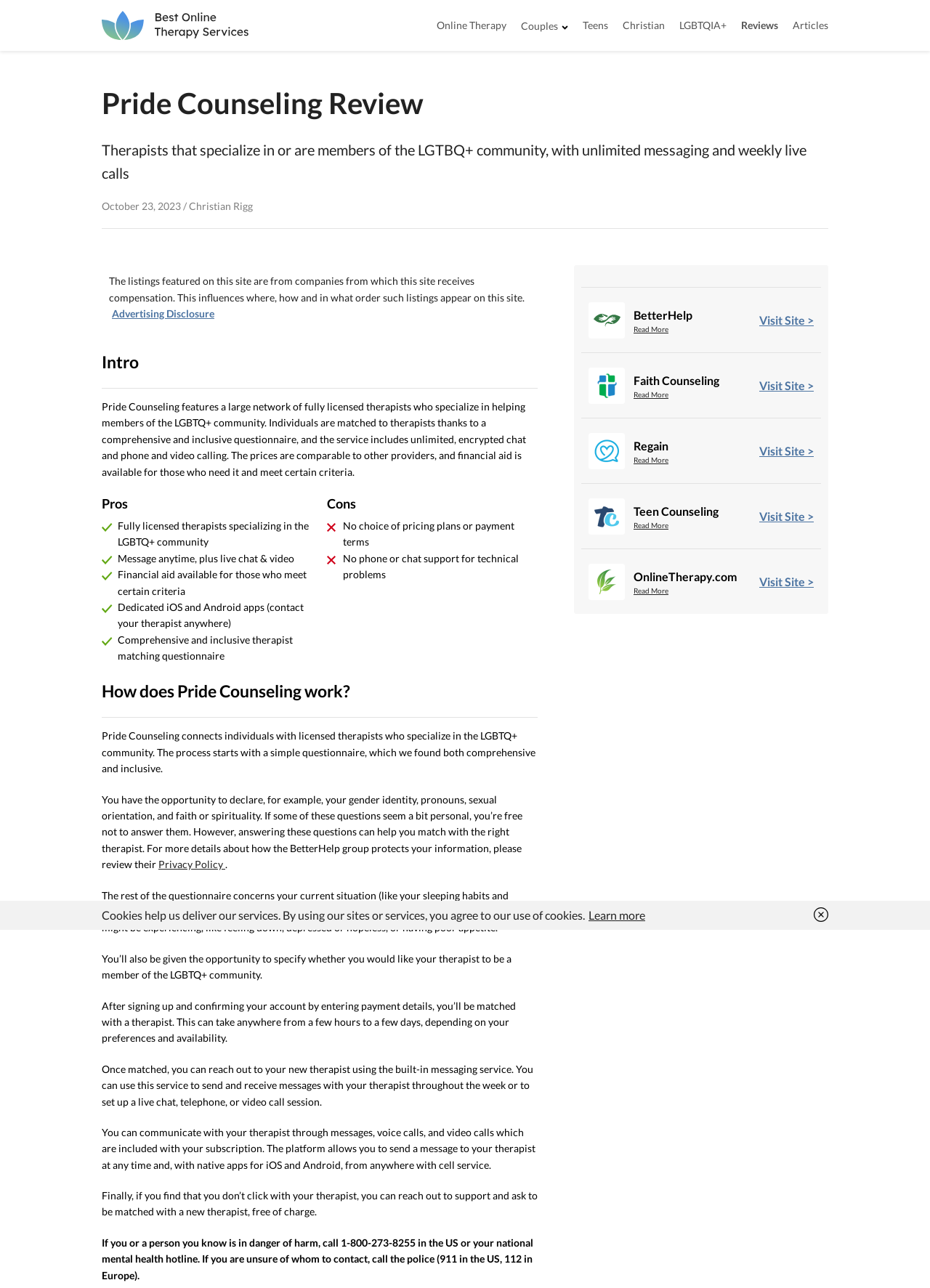Can individuals choose their therapist on Pride Counseling?
Please answer the question with as much detail as possible using the screenshot.

The webpage explains that individuals are matched with a therapist based on their questionnaire answers, and if they don't click with their therapist, they can reach out to support and ask to be matched with a new therapist, free of charge.